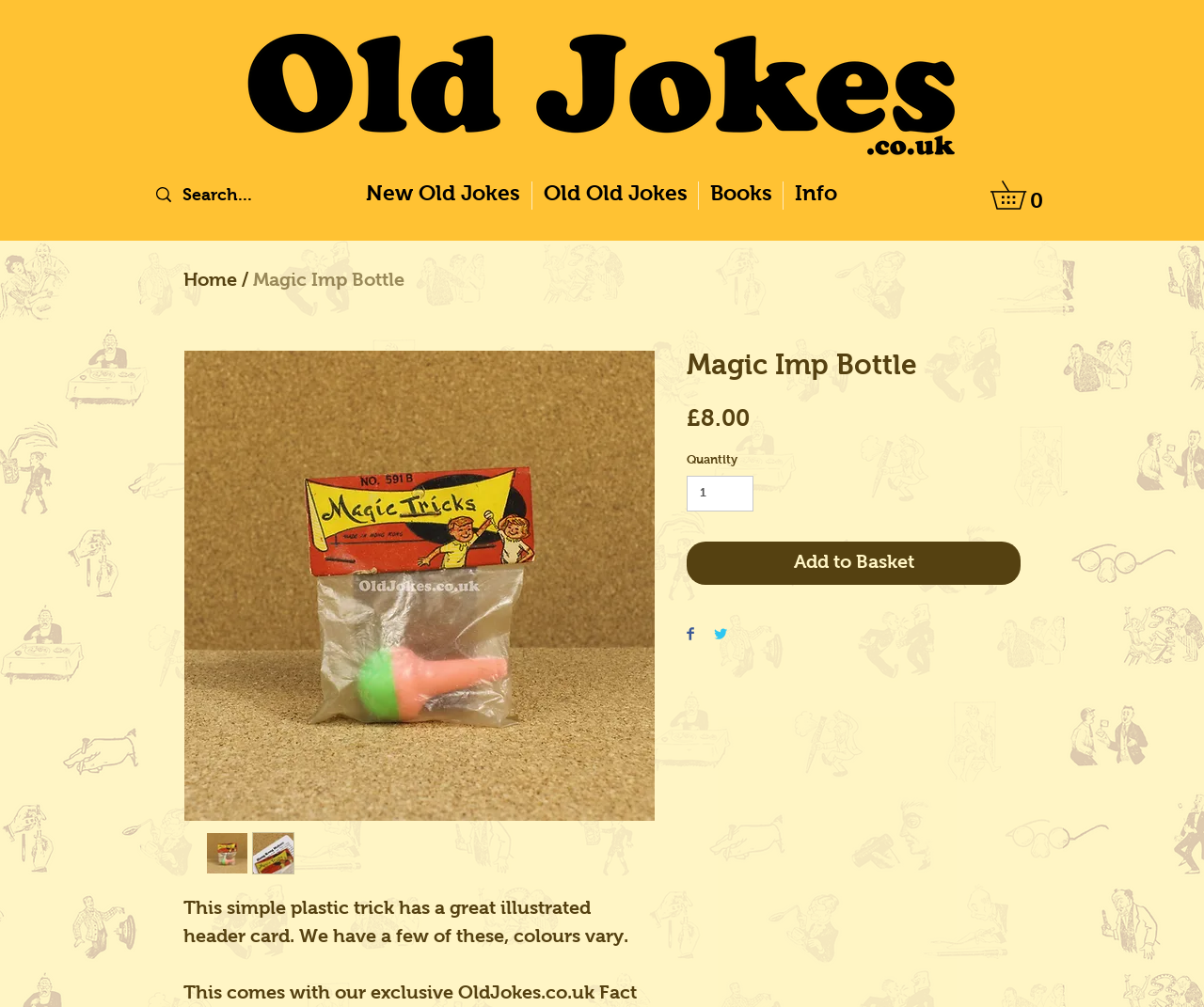Can you find the bounding box coordinates for the element that needs to be clicked to execute this instruction: "Go to New Old Jokes page"? The coordinates should be given as four float numbers between 0 and 1, i.e., [left, top, right, bottom].

[0.295, 0.18, 0.441, 0.208]